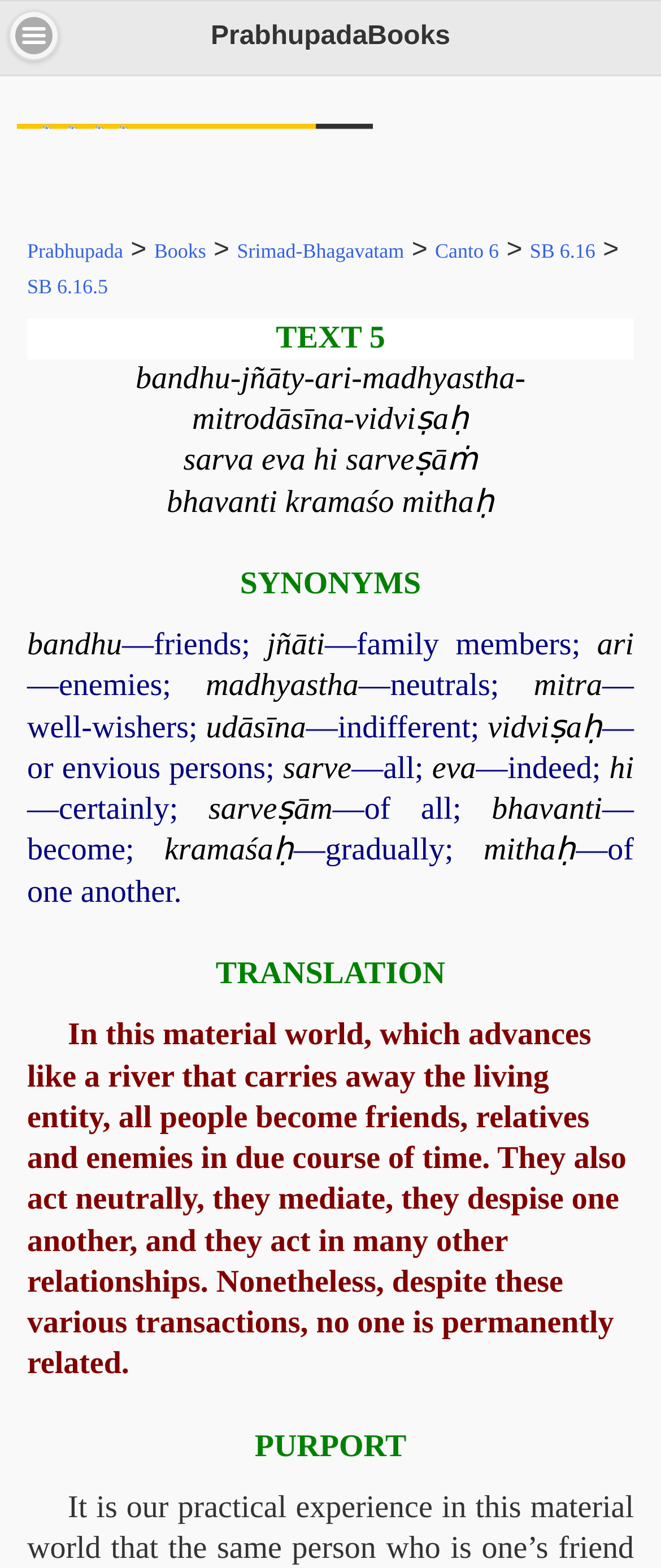Please locate the bounding box coordinates of the element that should be clicked to achieve the given instruction: "Click the 'bandhu' link".

[0.041, 0.4, 0.185, 0.423]